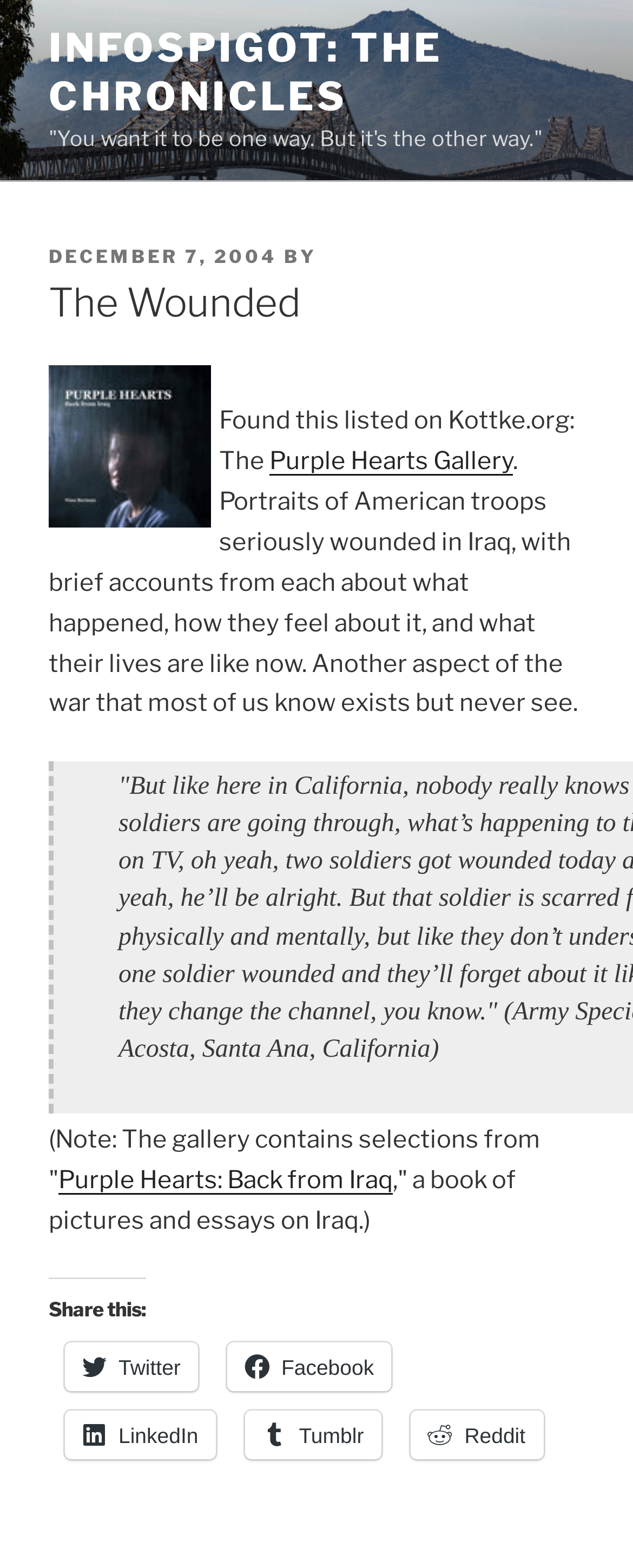Determine the bounding box coordinates of the region to click in order to accomplish the following instruction: "Click the 'DECEMBER 7, 2004' link". Provide the coordinates as four float numbers between 0 and 1, specifically [left, top, right, bottom].

[0.077, 0.156, 0.438, 0.171]